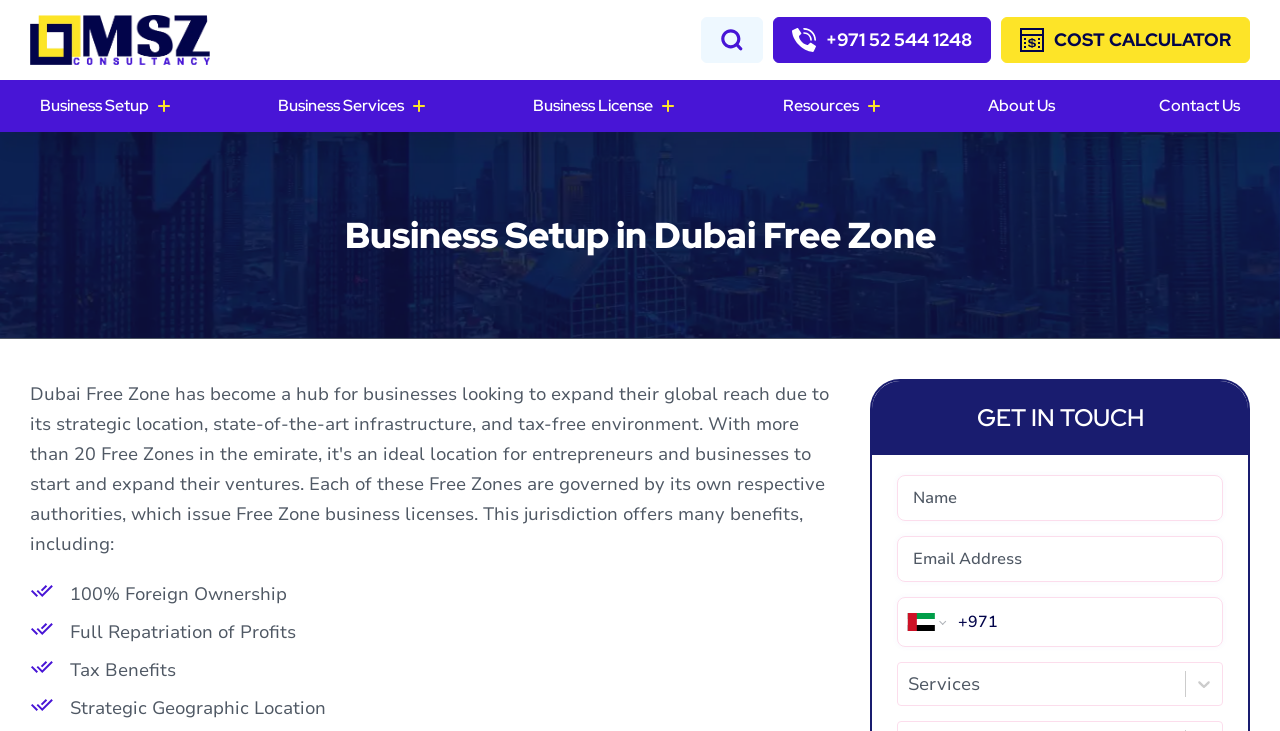Identify and provide the bounding box for the element described by: "parent_node: Email * aria-describedby="email-notes" name="email"".

None